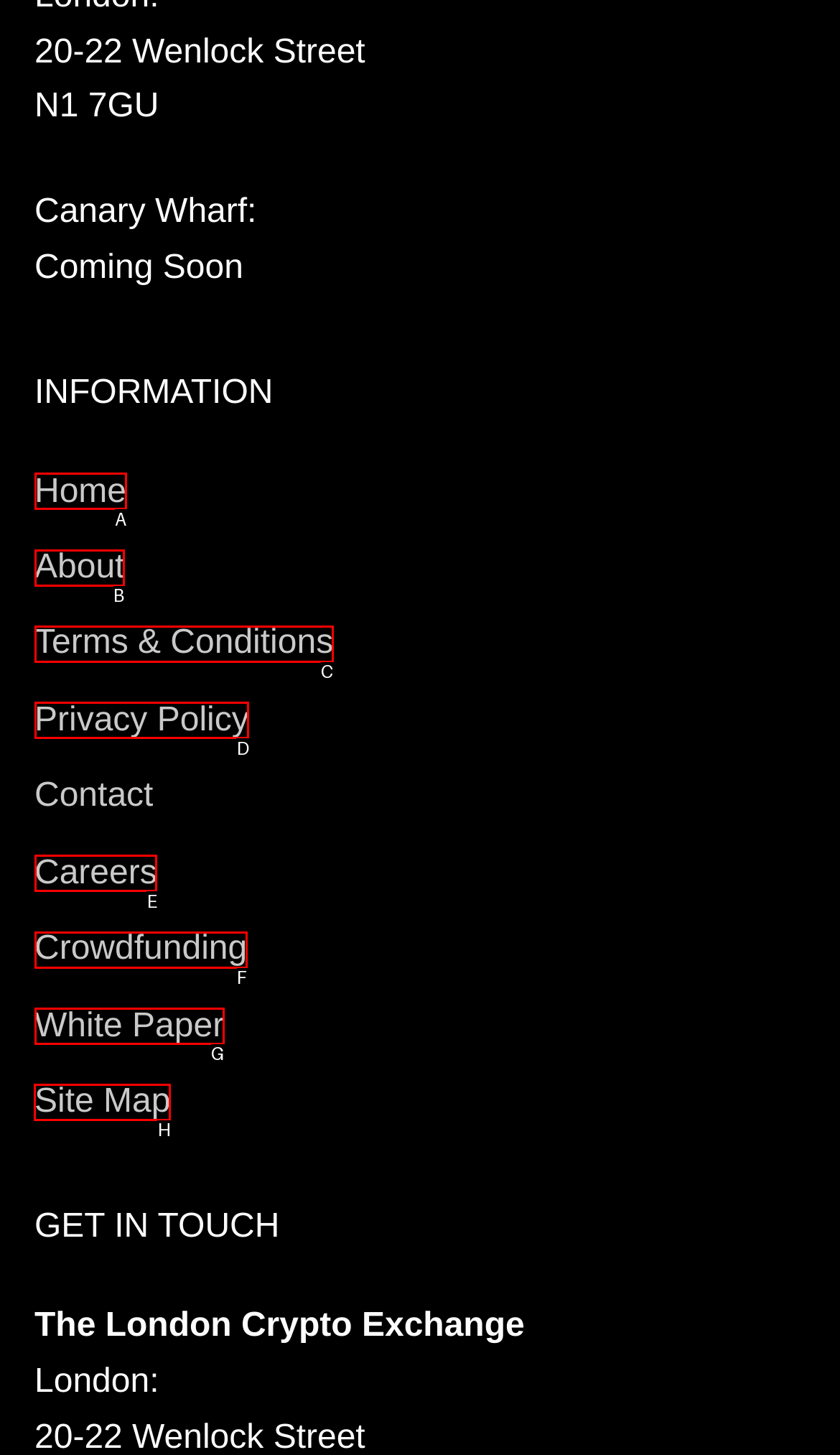Indicate which lettered UI element to click to fulfill the following task: view site map
Provide the letter of the correct option.

H